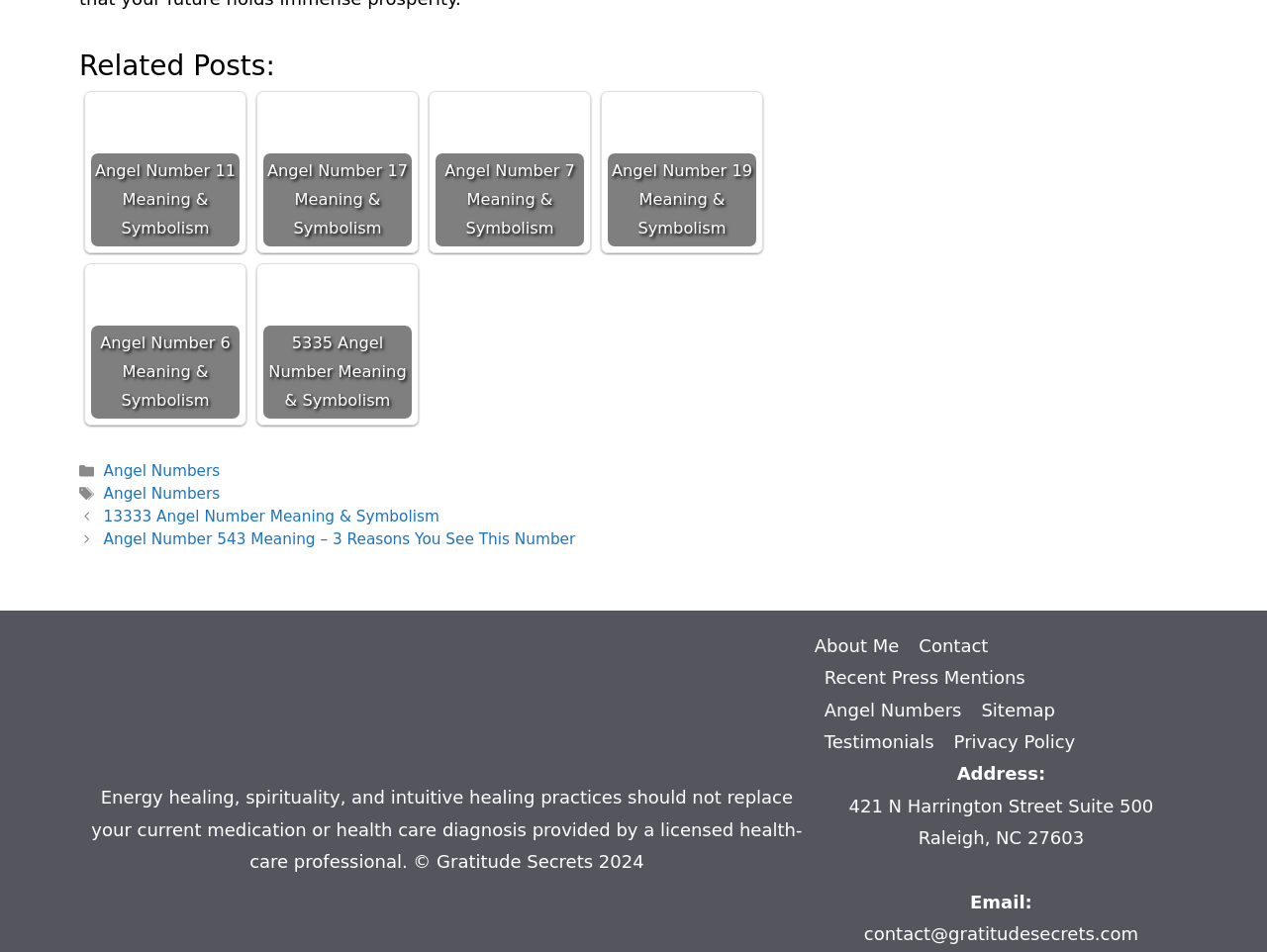Please locate the bounding box coordinates of the element's region that needs to be clicked to follow the instruction: "Click on '5335 Angel Number Meaning & Symbolism'". The bounding box coordinates should be provided as four float numbers between 0 and 1, i.e., [left, top, right, bottom].

[0.208, 0.283, 0.325, 0.439]